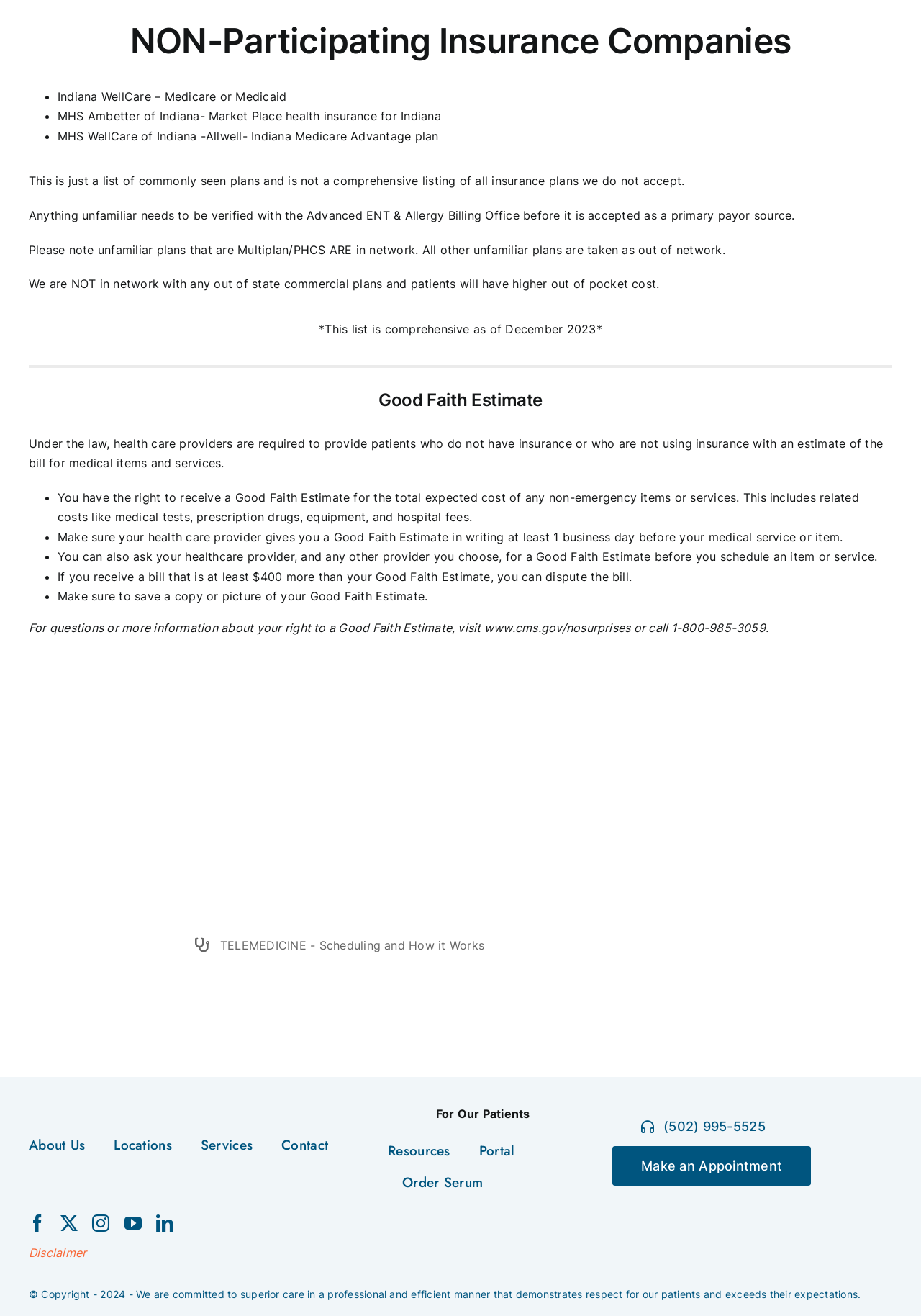Provide a thorough and detailed response to the question by examining the image: 
What is the name of the medical practice?

I found the name of the medical practice by looking at the content of the webpage, specifically the heading 'Now Offering Telemedicine!' which mentions 'Advanced ENT & Allergy physicians'.